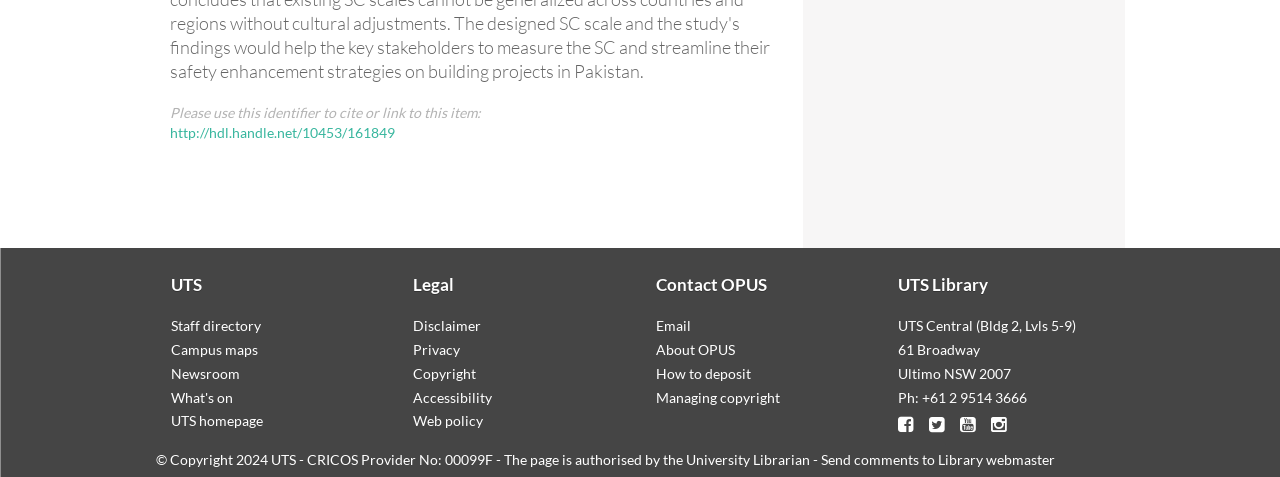Indicate the bounding box coordinates of the element that needs to be clicked to satisfy the following instruction: "Contact OPUS via email". The coordinates should be four float numbers between 0 and 1, i.e., [left, top, right, bottom].

[0.512, 0.665, 0.539, 0.701]